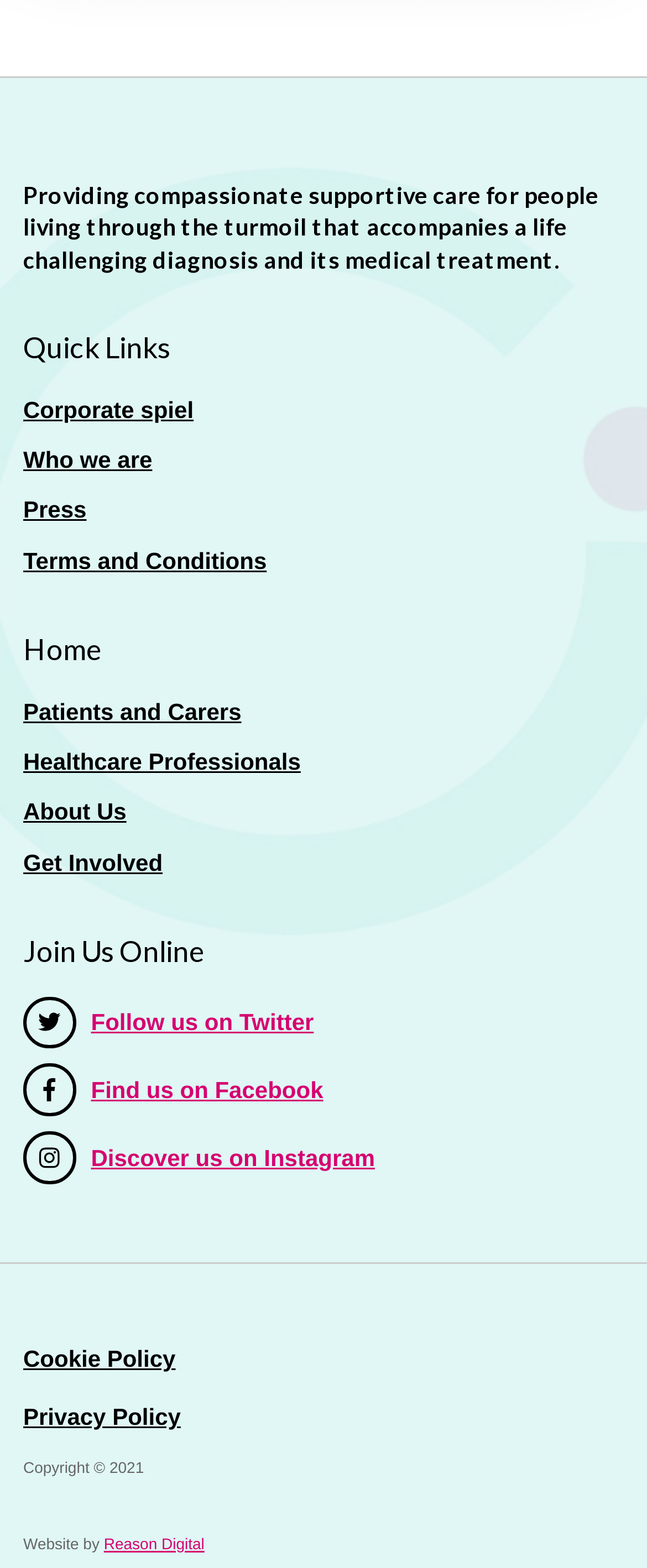Select the bounding box coordinates of the element I need to click to carry out the following instruction: "Discover them on Instagram".

[0.036, 0.722, 0.964, 0.755]